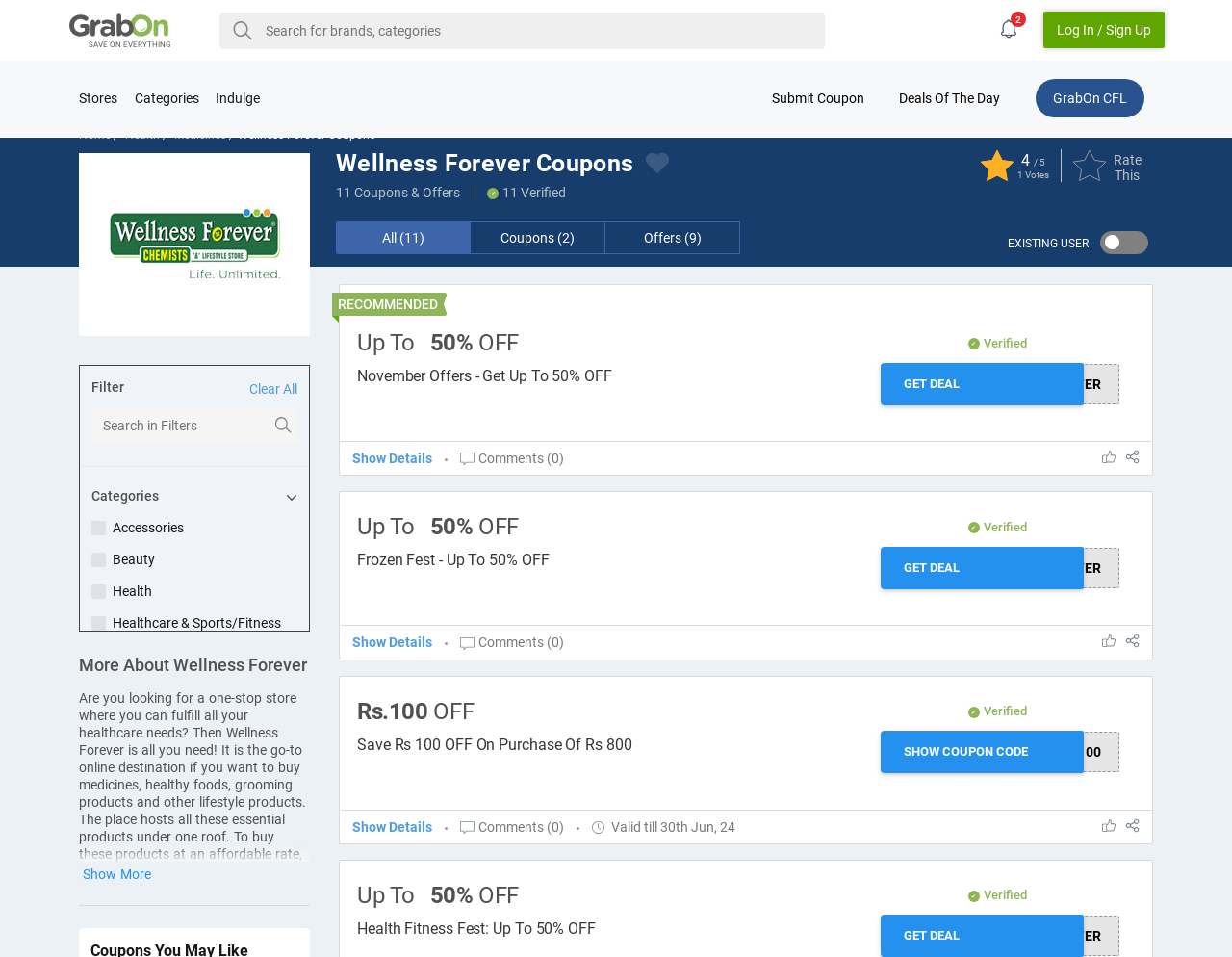What is the purpose of the 'Search in Filters' textbox?
Can you offer a detailed and complete answer to this question?

I examined the context of the 'Search in Filters' textbox and concluded that its purpose is to allow users to search for specific filters, making it easier to find relevant coupons and offers.